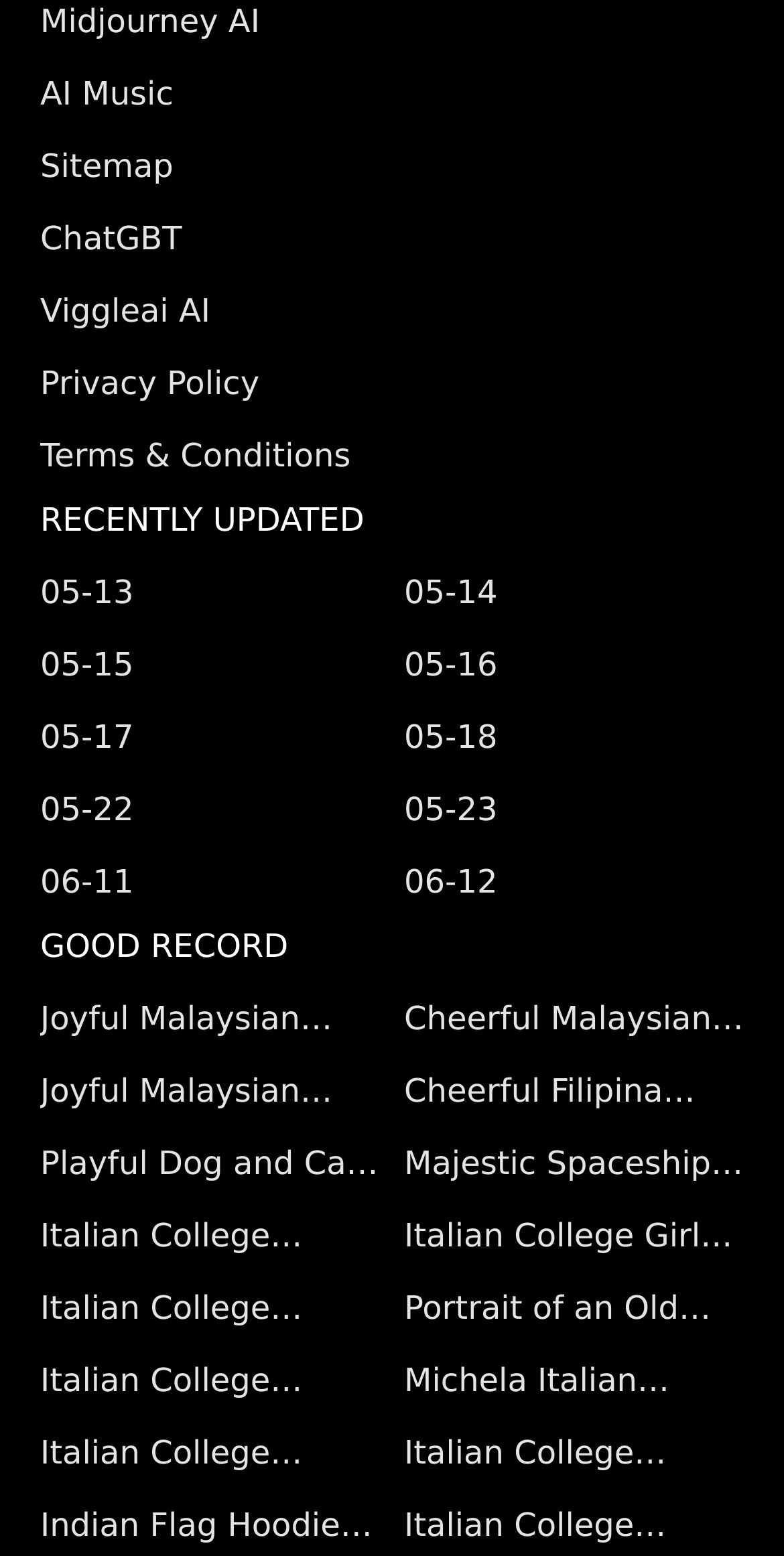Locate the bounding box coordinates of the element you need to click to accomplish the task described by this instruction: "Explore Joyful Malaysian Woman in Elegant Ivory Tuxedo with Black Bow Tie".

[0.051, 0.64, 0.485, 0.671]